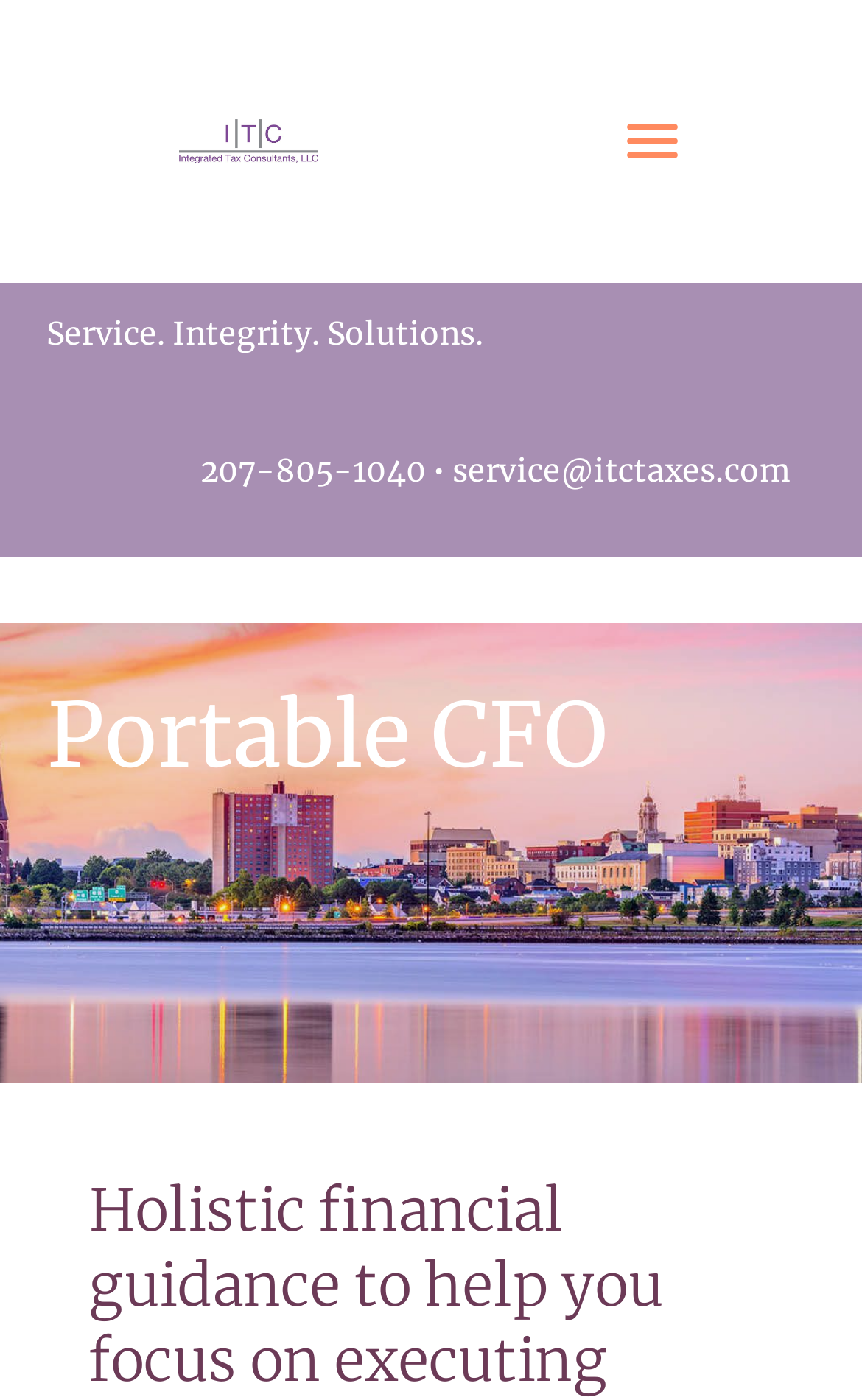Create a detailed narrative of the webpage’s visual and textual elements.

The webpage is about Portland CFO, a company offering custom financial guidance and integrated tax consulting services. At the top left corner, there is a logo of Integrated Tax Consultants, accompanied by a link to the logo. Next to the logo, there is a button to toggle the menu, which is currently not expanded.

Below the logo and menu toggle button, there is a heading that reads "Service. Integrity. Solutions." This is followed by a section containing contact information, including a phone number "207-805-1040" and an email address "service@itctaxes.com", separated by a bullet point.

The main content of the webpage is headed by "Portable CFO", which is a service offered by the company. This service is described as an a la carte menu of services tailored to a business' needs, ranging from bookkeeping to financial guidance.